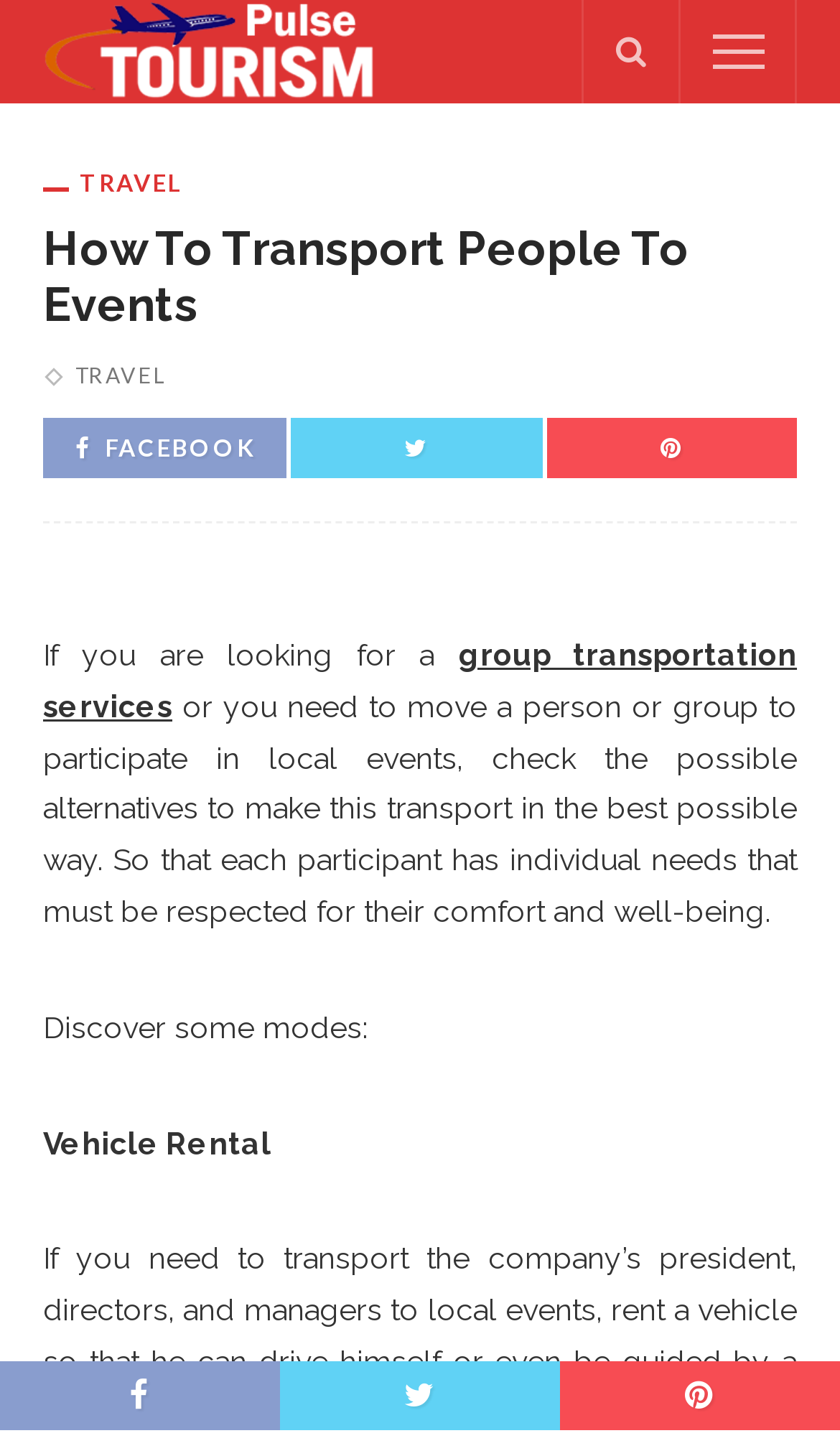Find and provide the bounding box coordinates for the UI element described with: "group transportation services".

[0.051, 0.439, 0.949, 0.498]